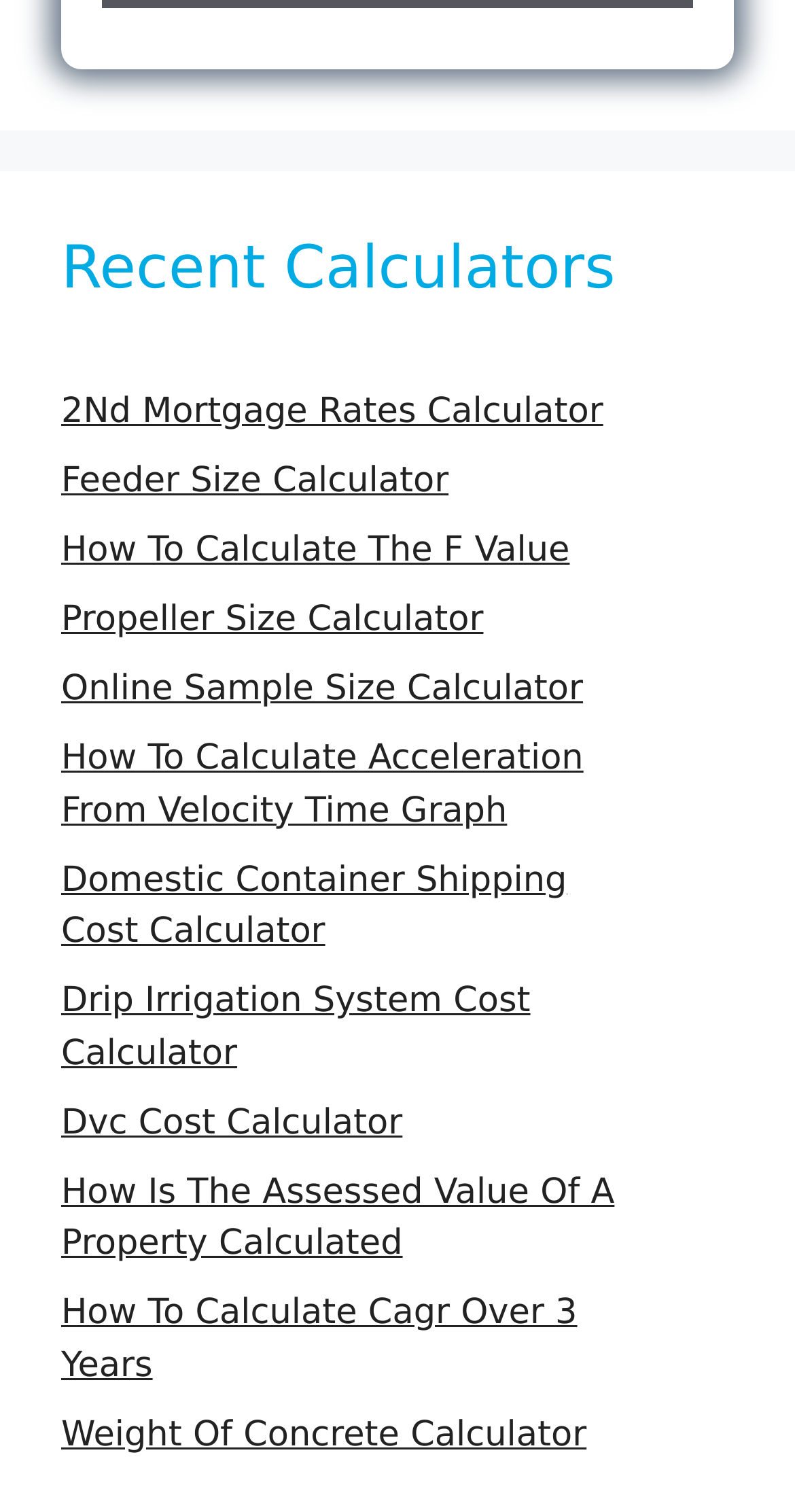Please predict the bounding box coordinates of the element's region where a click is necessary to complete the following instruction: "Learn about How To Calculate The F Value". The coordinates should be represented by four float numbers between 0 and 1, i.e., [left, top, right, bottom].

[0.077, 0.351, 0.717, 0.378]